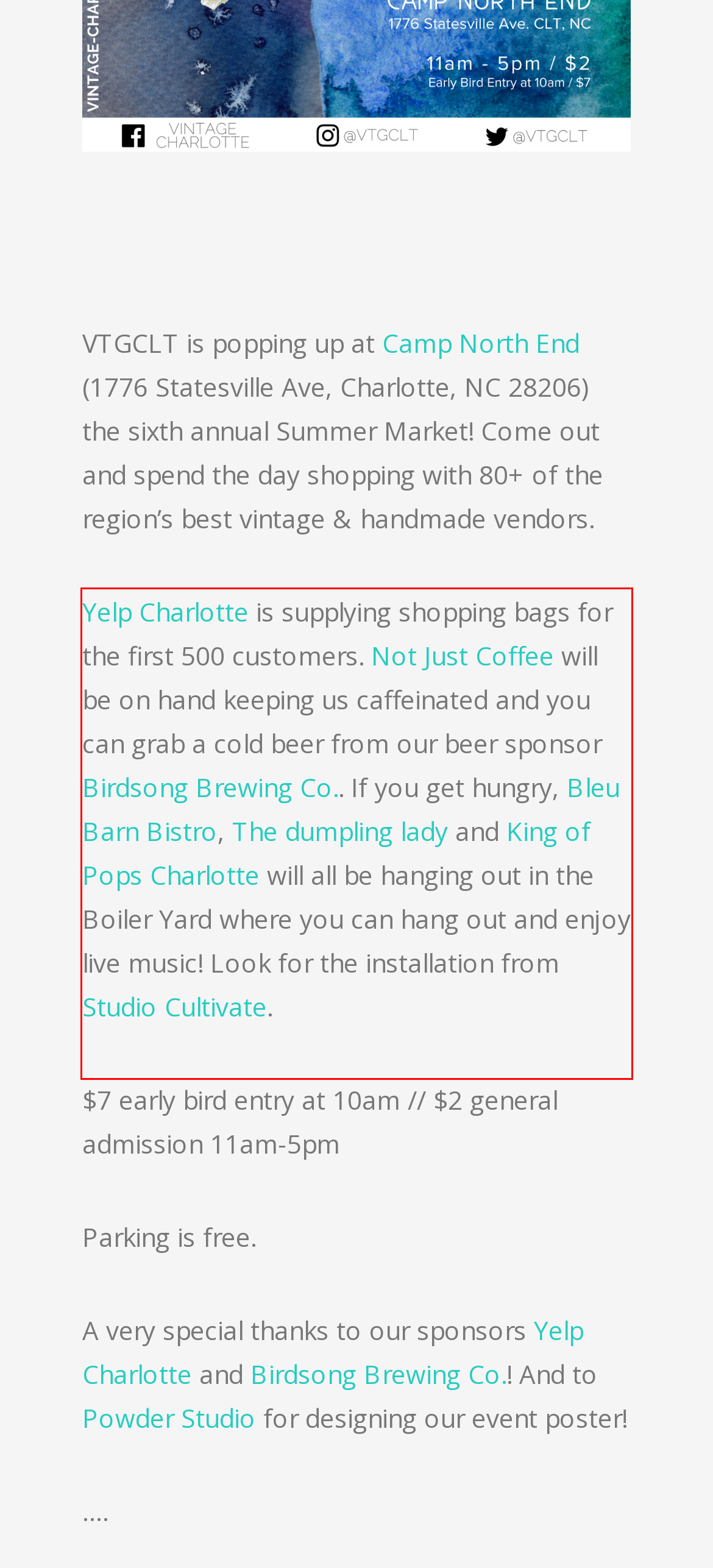Examine the screenshot of the webpage, locate the red bounding box, and perform OCR to extract the text contained within it.

Yelp Charlotte is supplying shopping bags for the first 500 customers. Not Just Coffee will be on hand keeping us caffeinated and you can grab a cold beer from our beer sponsor Birdsong Brewing Co.. If you get hungry, Bleu Barn Bistro, The dumpling lady and King of Pops Charlotte will all be hanging out in the Boiler Yard where you can hang out and enjoy live music! Look for the installation from Studio Cultivate.